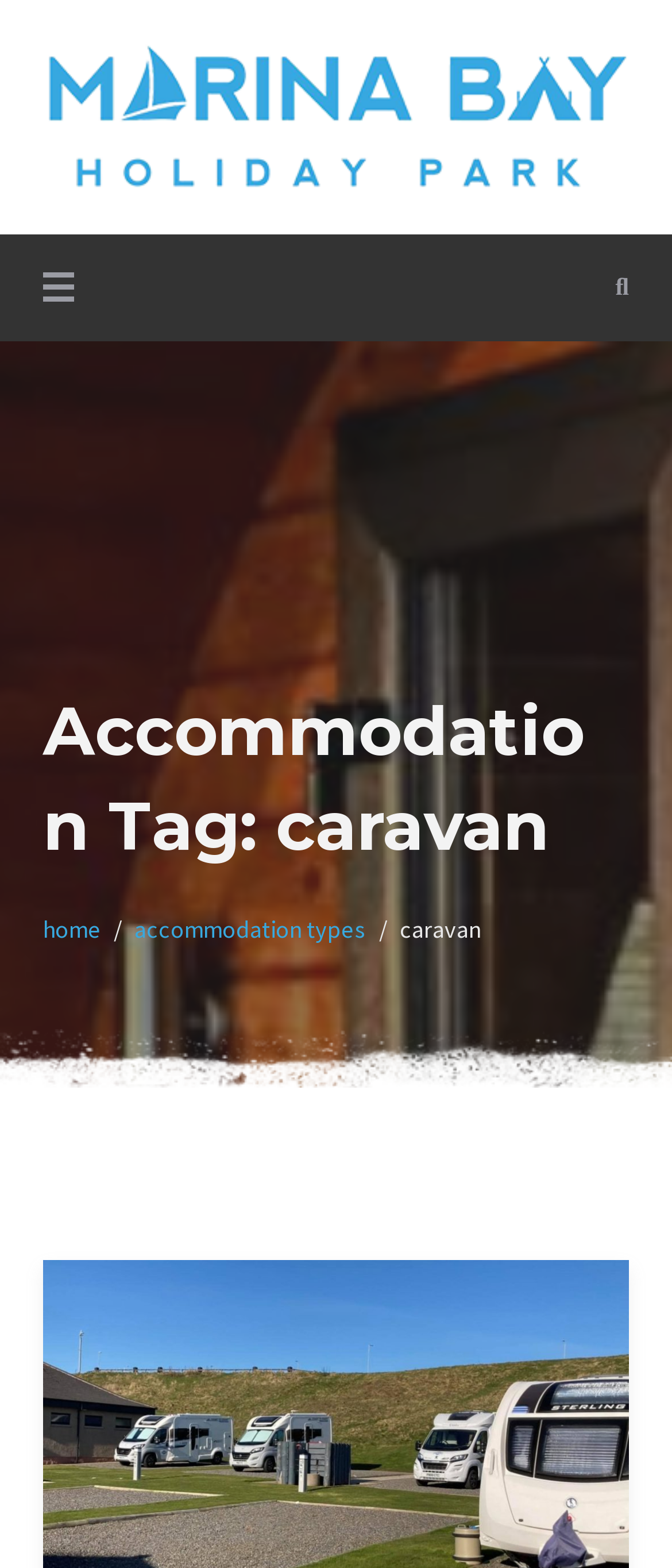Use a single word or phrase to answer the question:
What is the current page in the breadcrumb trail?

caravan